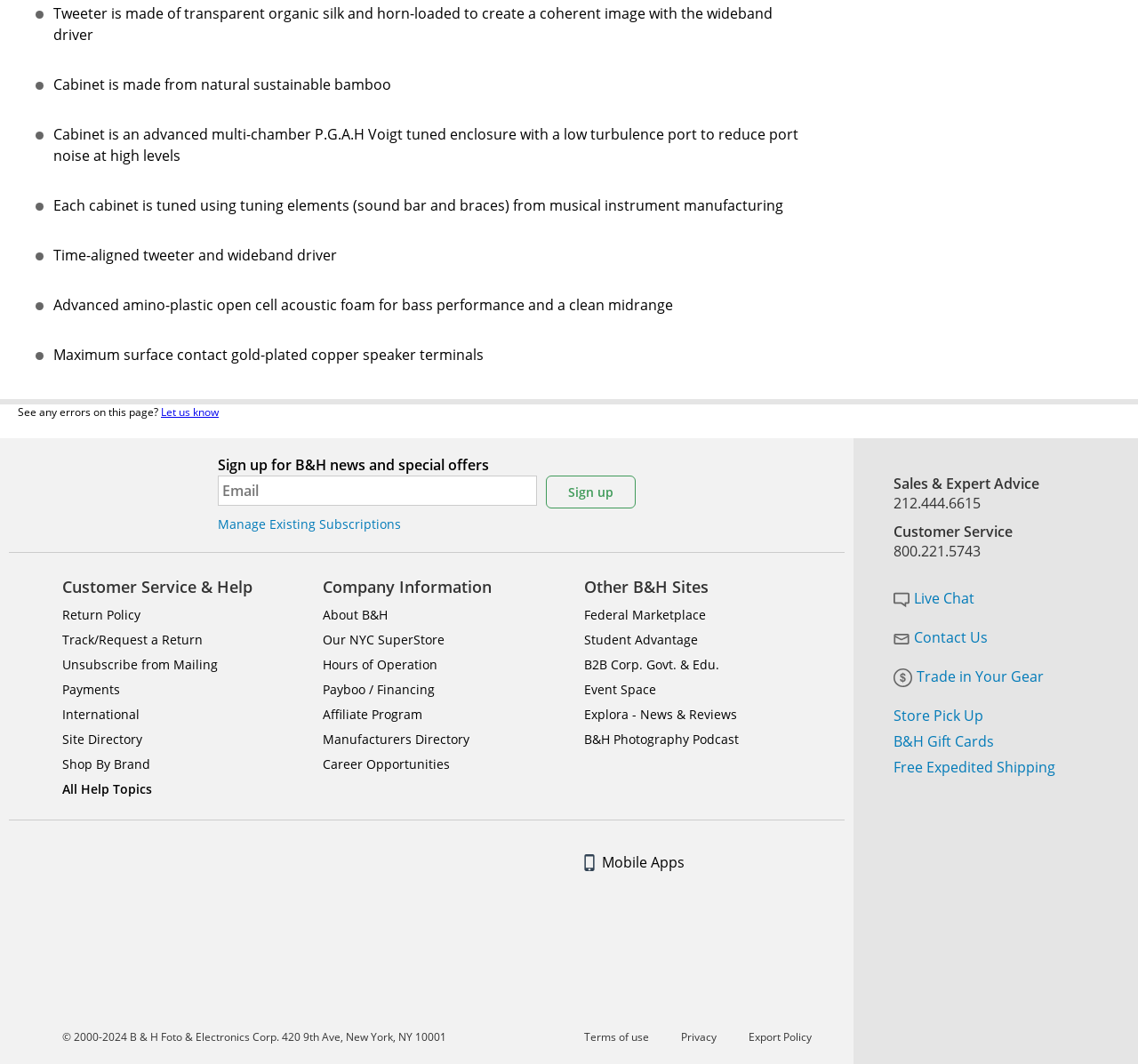Bounding box coordinates are specified in the format (top-left x, top-left y, bottom-right x, bottom-right y). All values are floating point numbers bounded between 0 and 1. Please provide the bounding box coordinate of the region this sentence describes: Explora - News & Reviews

[0.513, 0.663, 0.647, 0.679]